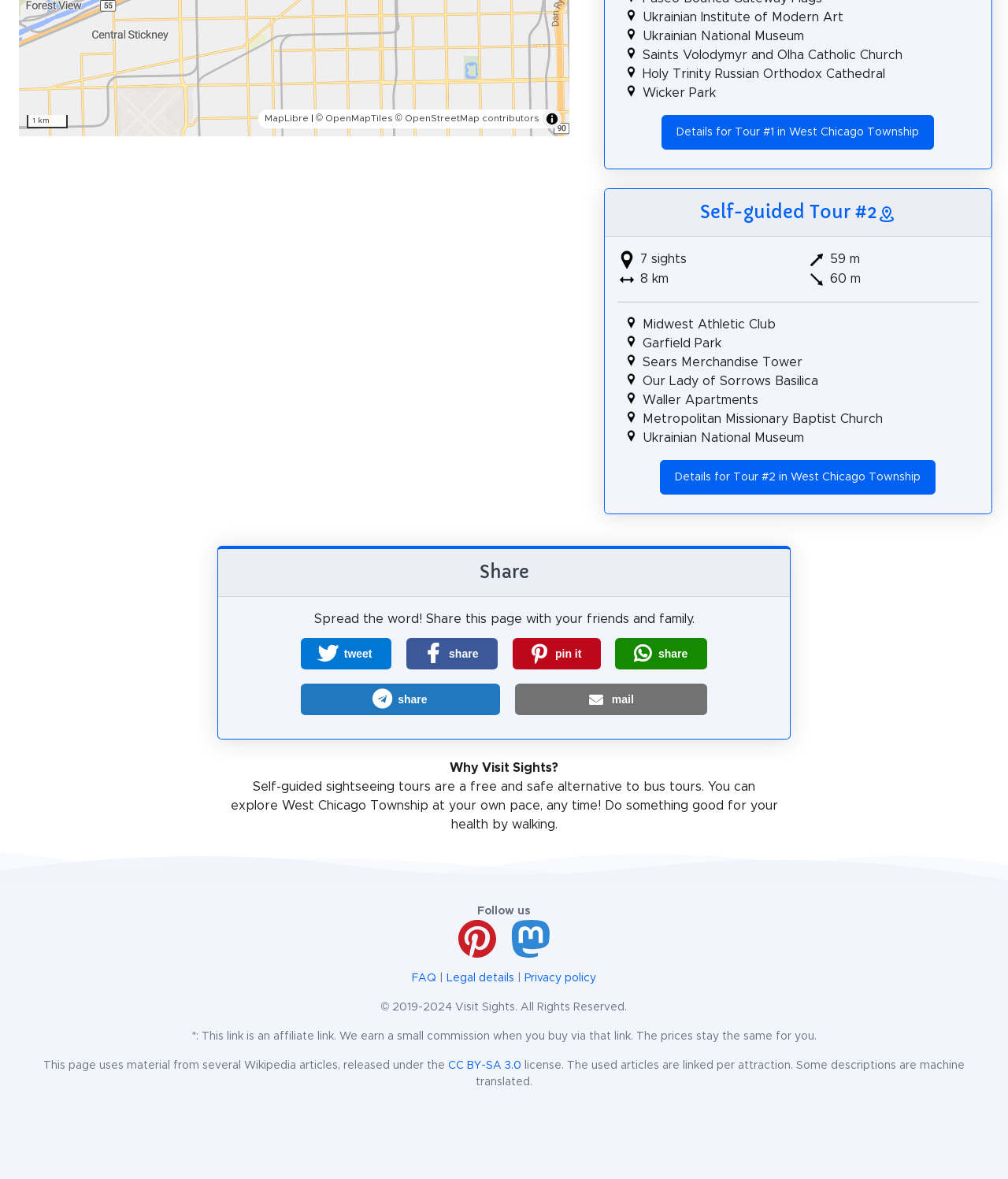Identify the bounding box coordinates for the element you need to click to achieve the following task: "Show tour on map". The coordinates must be four float values ranging from 0 to 1, formatted as [left, top, right, bottom].

[0.87, 0.174, 0.889, 0.19]